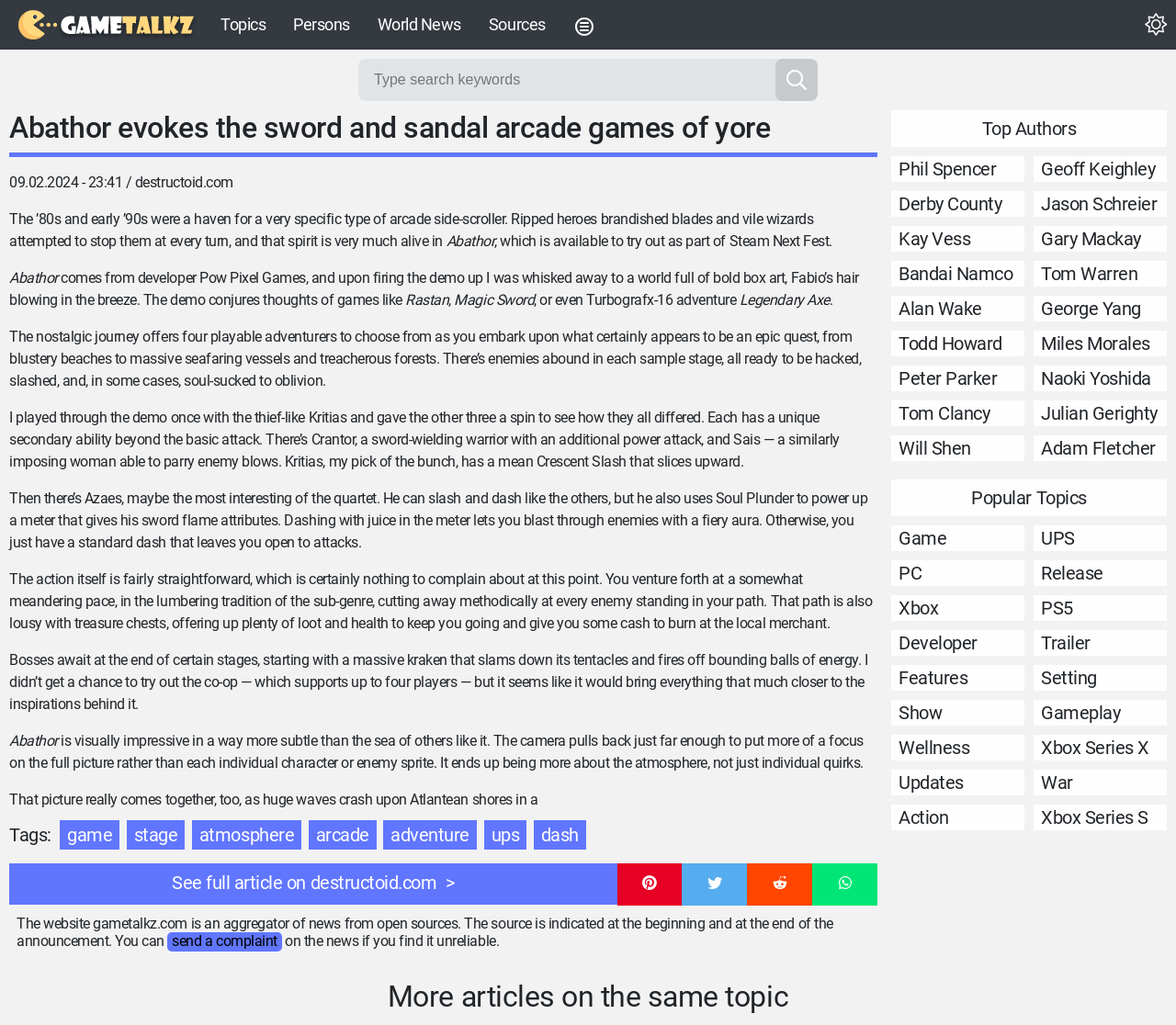Using the description "name="search_link" placeholder="Type search keywords"", predict the bounding box of the relevant HTML element.

[0.305, 0.057, 0.695, 0.099]